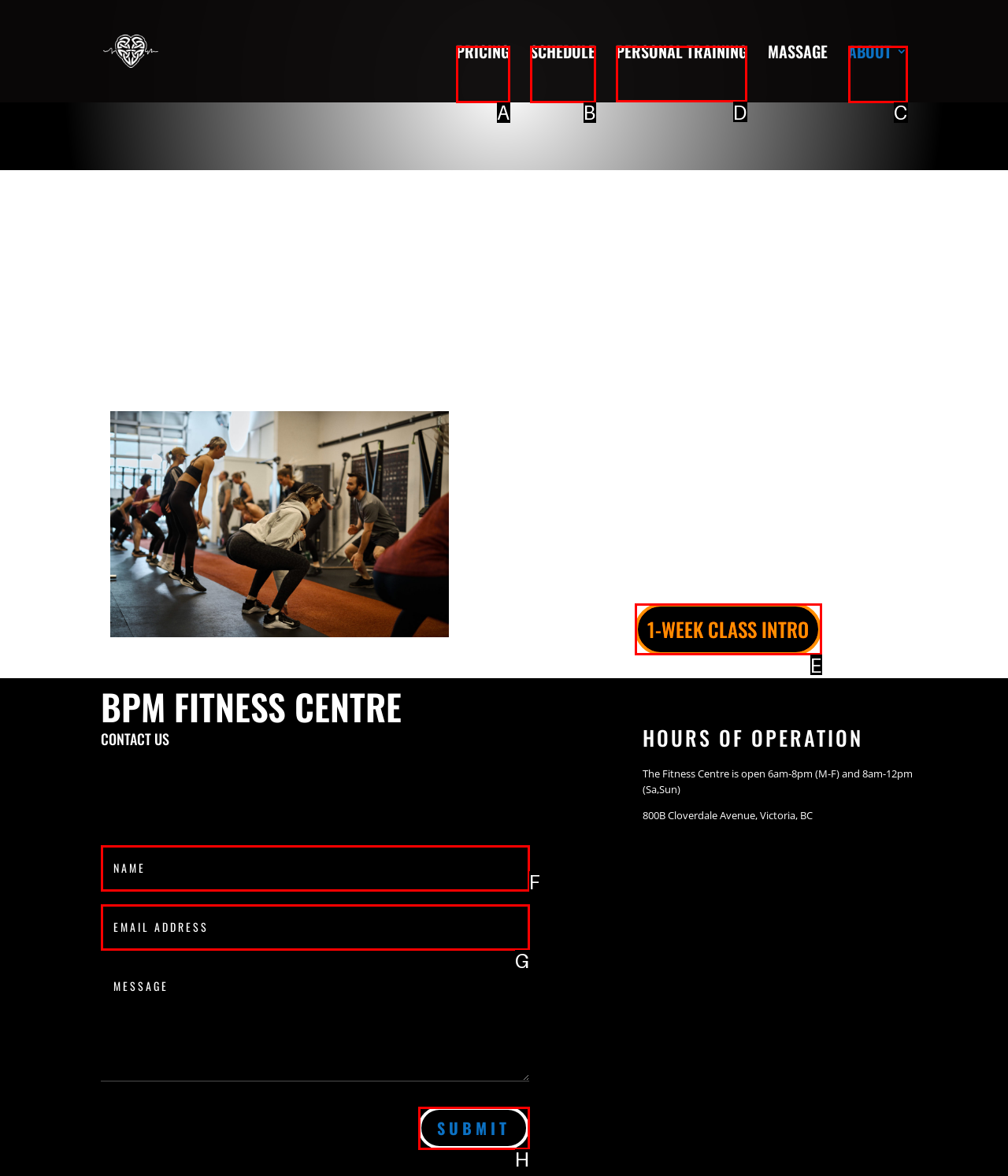Point out the option that needs to be clicked to fulfill the following instruction: Get personal training information
Answer with the letter of the appropriate choice from the listed options.

D